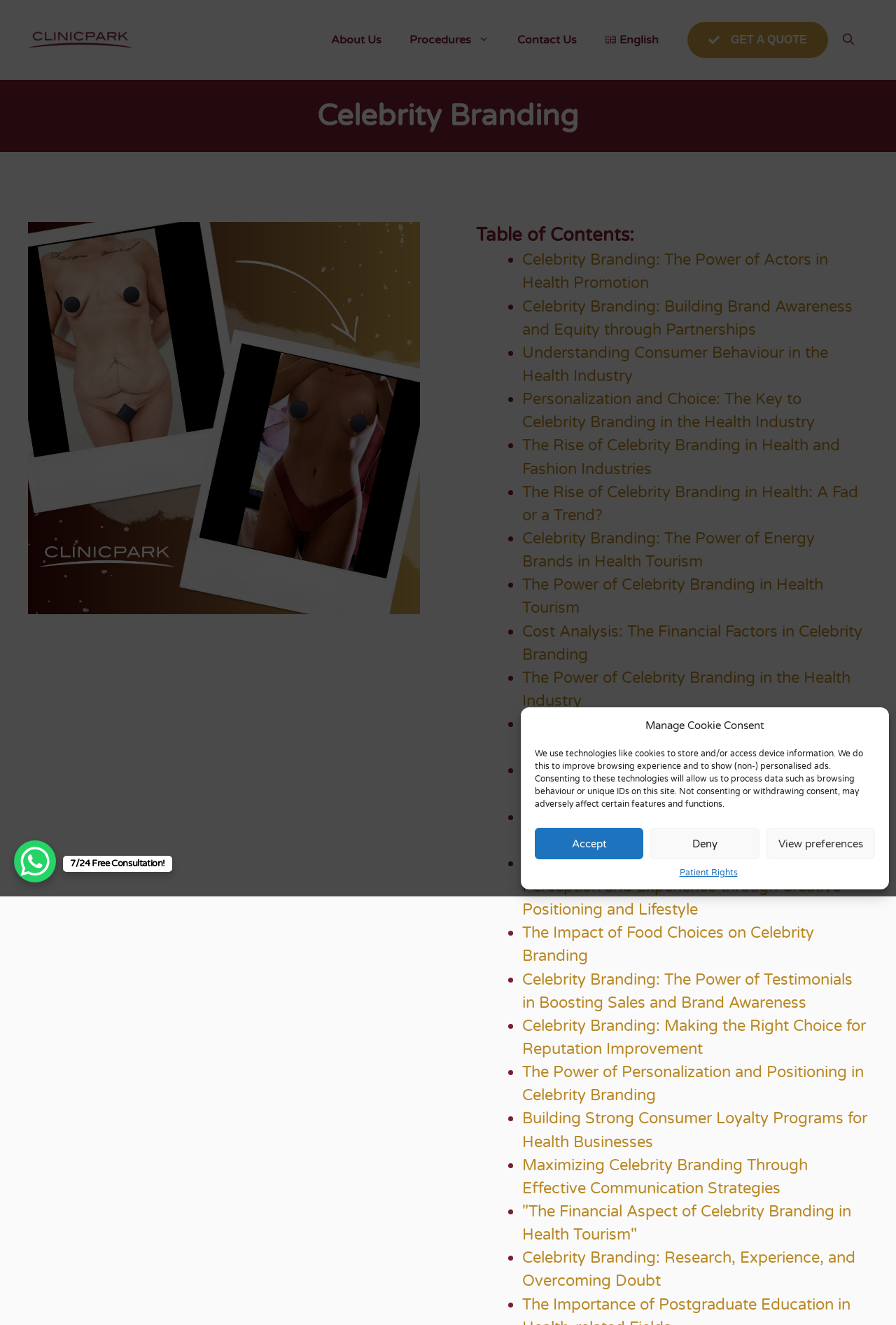Using the information shown in the image, answer the question with as much detail as possible: What is the name of the website?

I determined the answer by looking at the banner element at the top of the webpage, which contains a link with the text 'Clinicpark'.